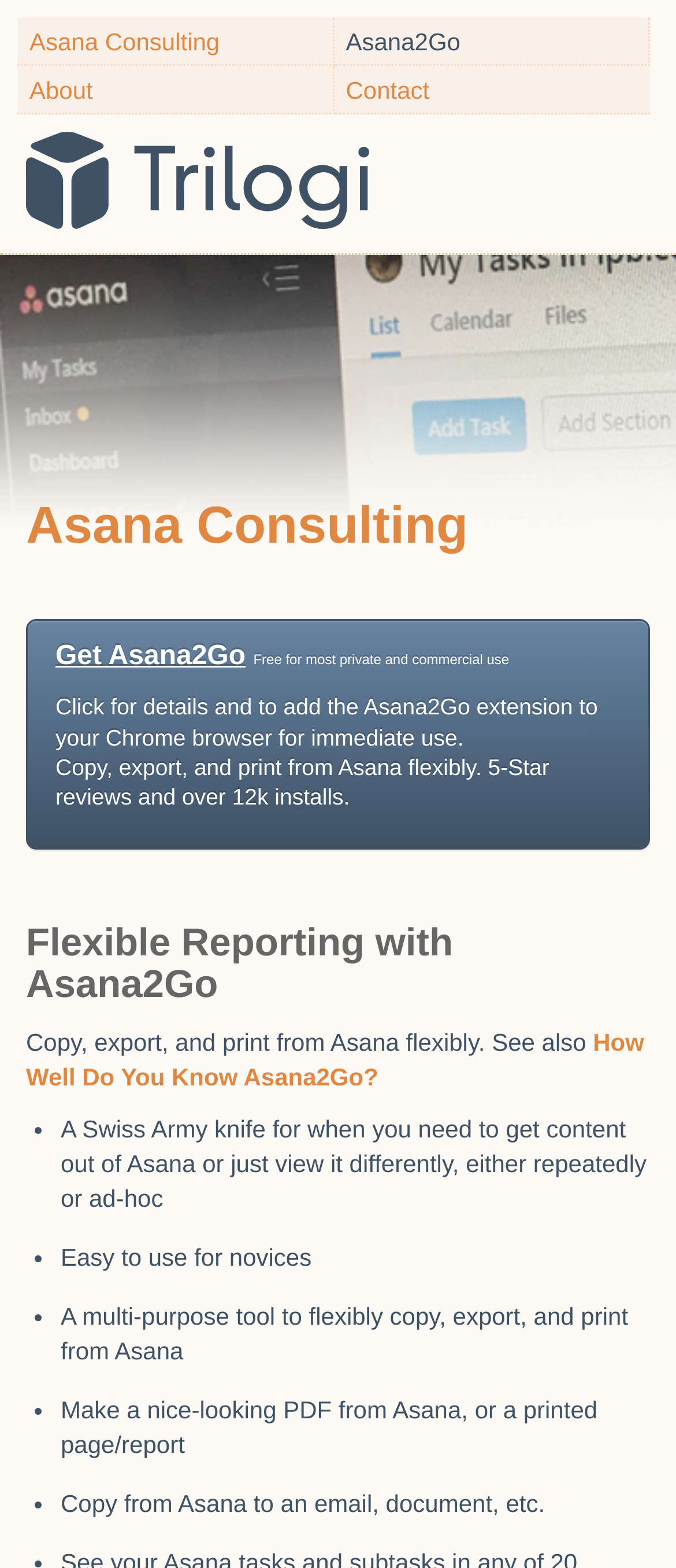From the element description: "Asana2Go", extract the bounding box coordinates of the UI element. The coordinates should be expressed as four float numbers between 0 and 1, in the order [left, top, right, bottom].

[0.494, 0.011, 0.962, 0.042]